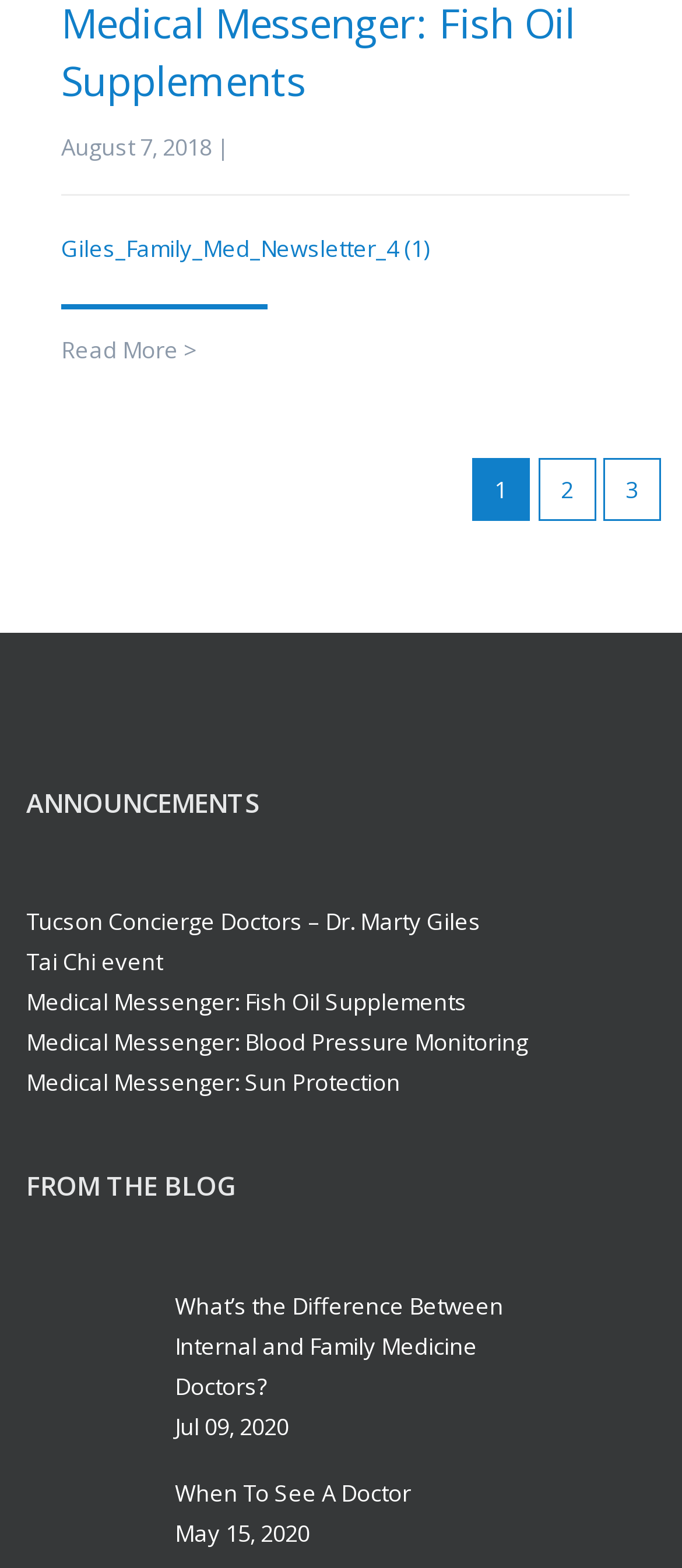Give a one-word or one-phrase response to the question: 
How many links are there in the announcements section?

6